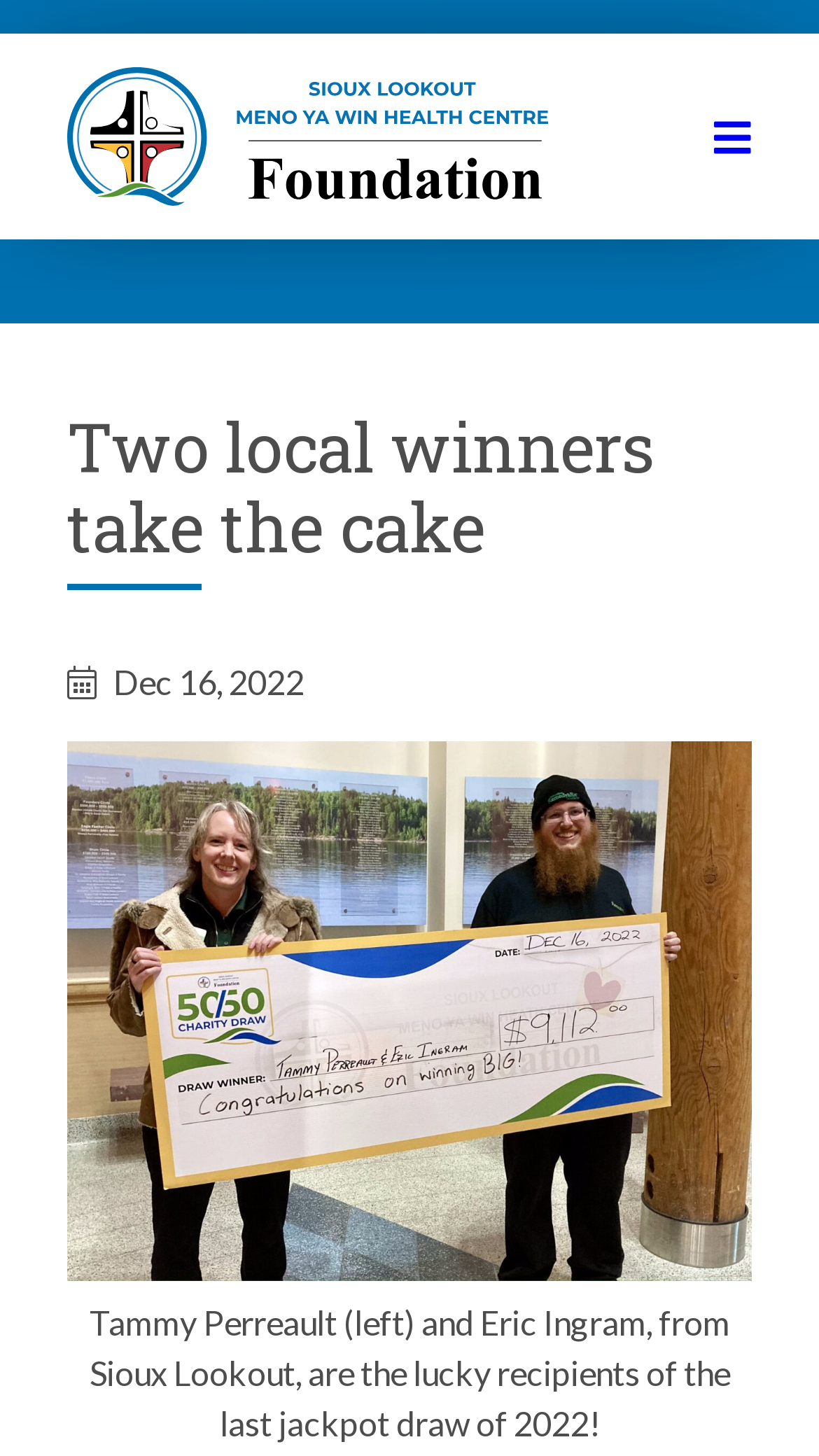Where are Tammy Perreault and Eric Ingram from?
From the details in the image, answer the question comprehensively.

The answer can be found in the text description of the webpage, which states that Tammy Perreault and Eric Ingram are from Sioux Lookout.